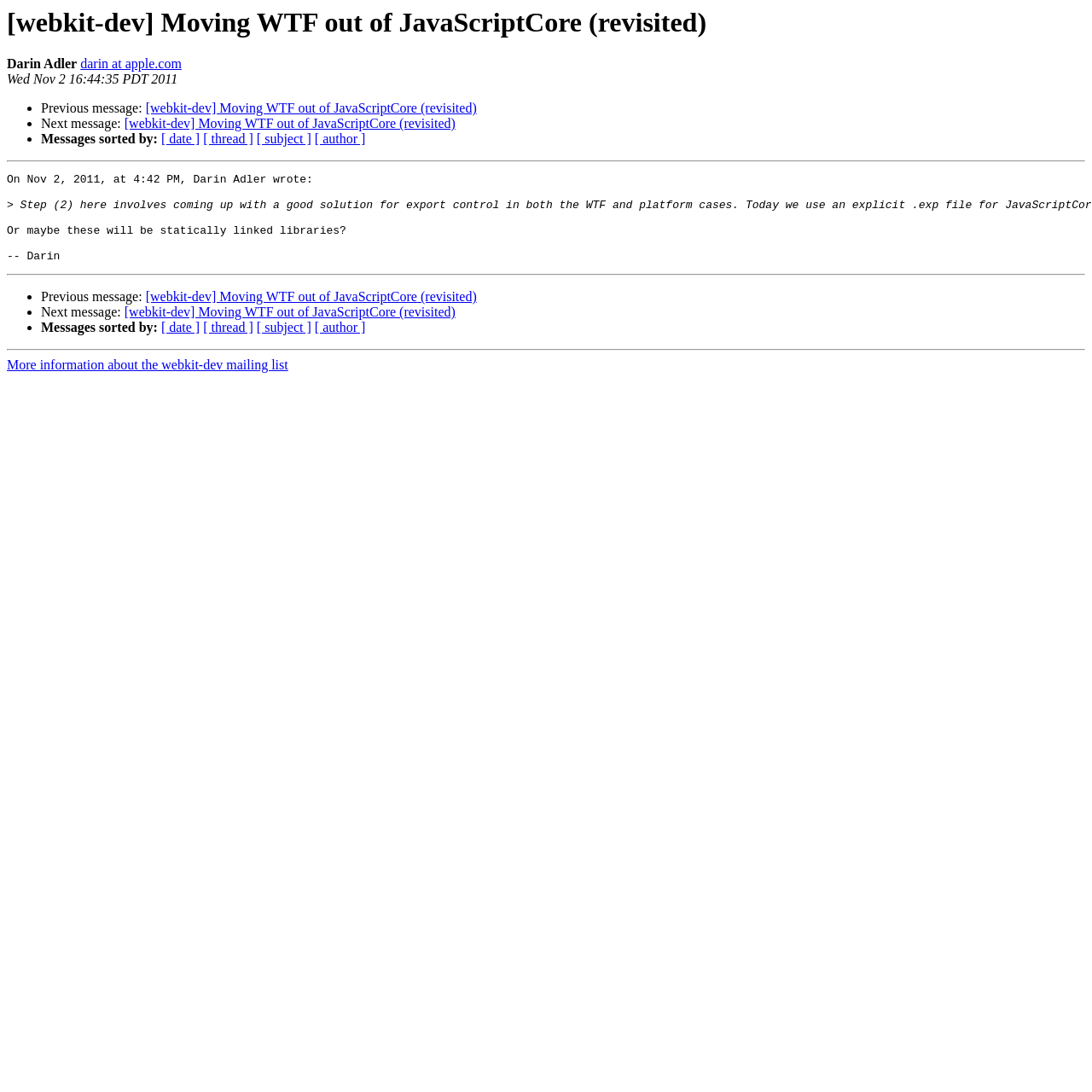Please predict the bounding box coordinates of the element's region where a click is necessary to complete the following instruction: "Check the Accessibility page". The coordinates should be represented by four float numbers between 0 and 1, i.e., [left, top, right, bottom].

None